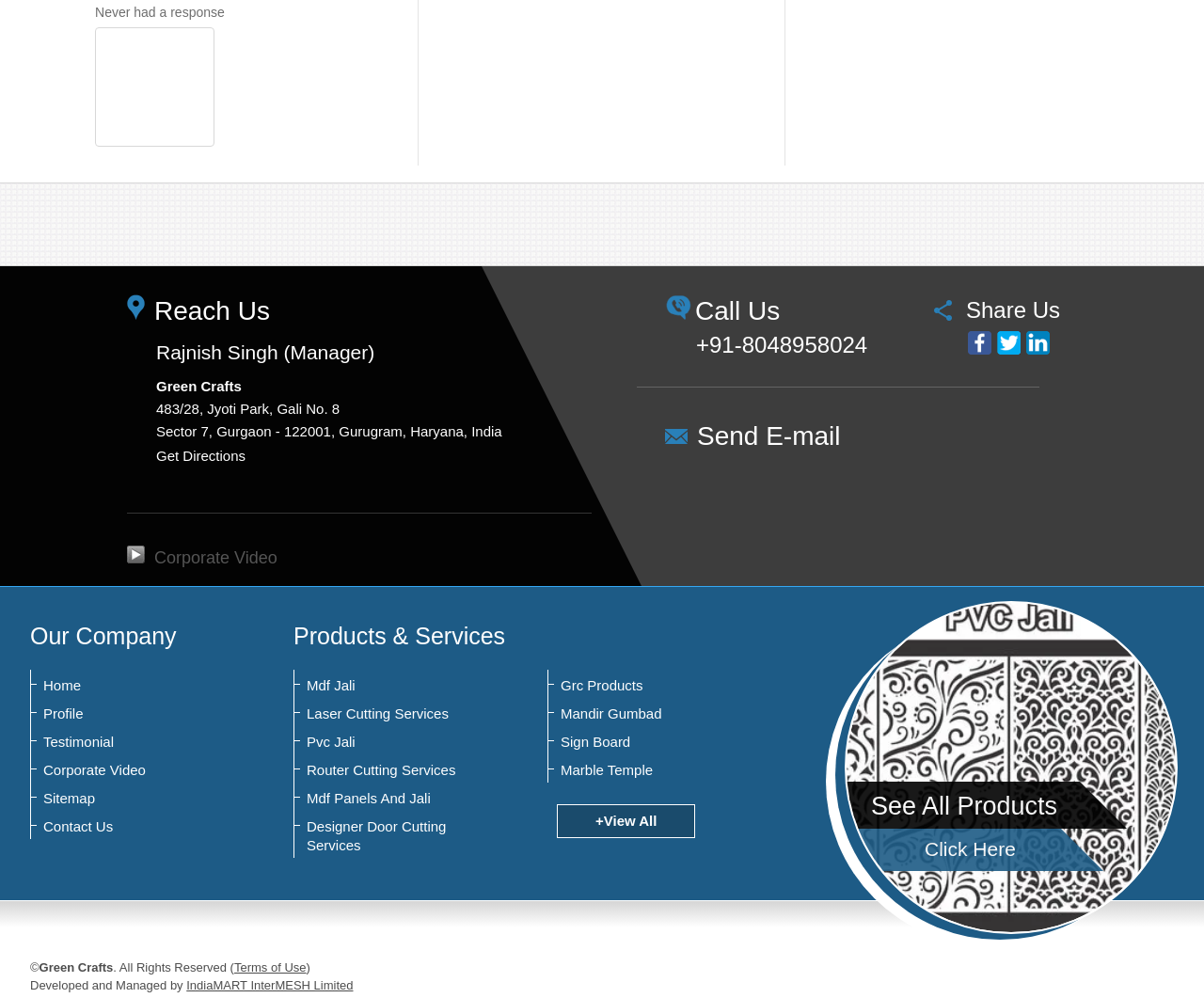Give a one-word or short phrase answer to this question: 
What is the address of the company?

483/28, Jyoti Park, Gali No. 8, Sector 7, Gurgaon - 122001, Gurugram, Haryana, India